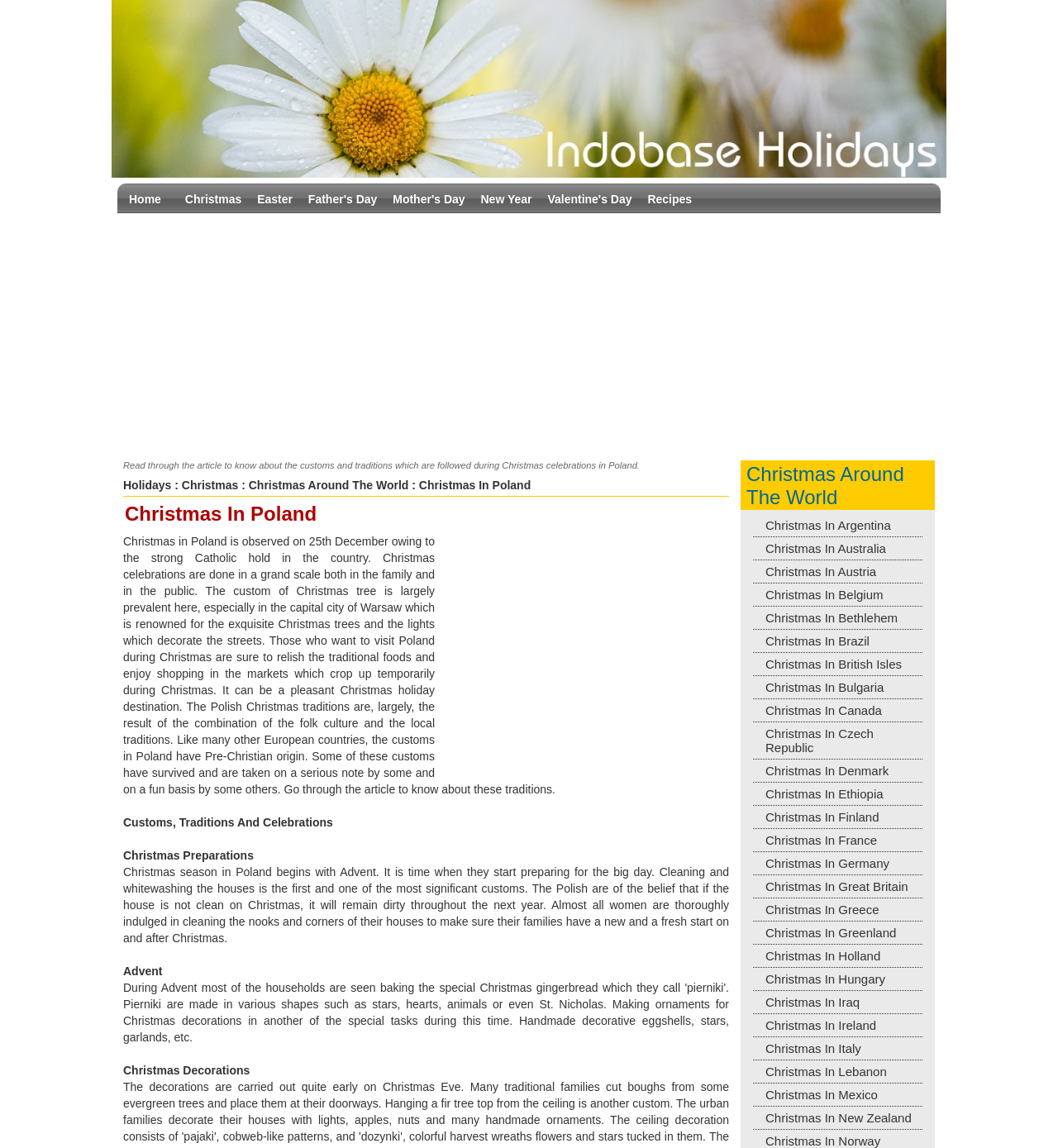Describe all visible elements and their arrangement on the webpage.

The webpage is about Christmas in Poland, focusing on the customs, traditions, and celebrations. At the top, there is a navigation bar with links to other holiday-related pages, including "Home", "Christmas", "Easter", and more. Below the navigation bar, there is a brief introduction to Christmas in Poland, followed by an advertisement iframe.

The main content of the page is divided into sections, starting with a heading "Christmas In Poland" and a brief overview of the Christmas celebrations in Poland. This is followed by a section on "Customs, Traditions And Celebrations", which provides more detailed information about the Polish Christmas traditions.

The next section is about "Christmas Preparations", which describes how the Polish people prepare for Christmas, including cleaning and whitewashing their houses. This is followed by a section on "Christmas Decorations", which is currently empty.

On the right-hand side of the page, there is a section titled "Christmas Around The World", which provides links to Christmas traditions in various countries, including Argentina, Australia, Austria, and many more.

Throughout the page, there are several advertisement iframes, which are placed above and below the main content. The overall layout of the page is clean and easy to navigate, with clear headings and concise text.